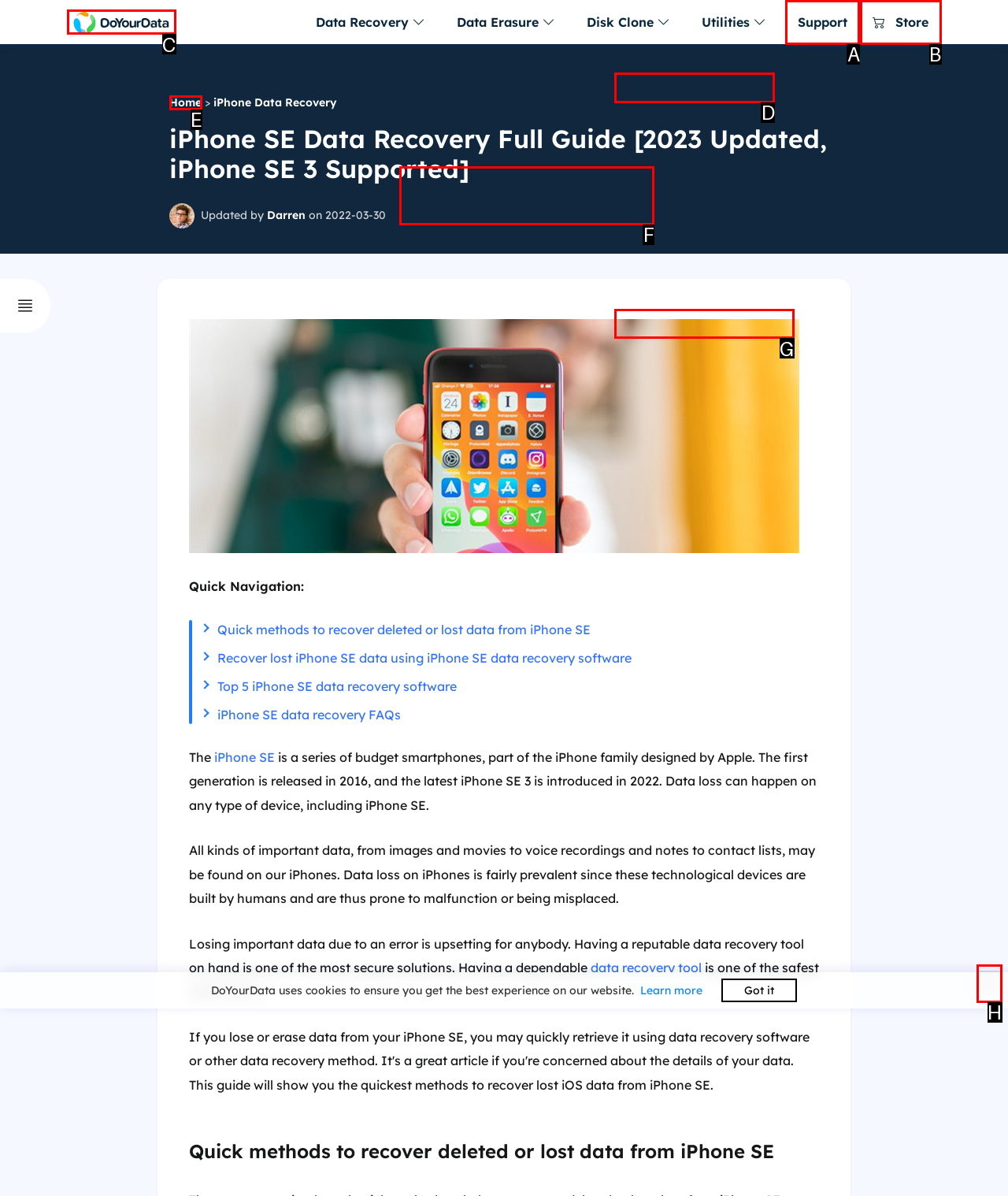Specify which element within the red bounding boxes should be clicked for this task: Check the 'Support' page Respond with the letter of the correct option.

A